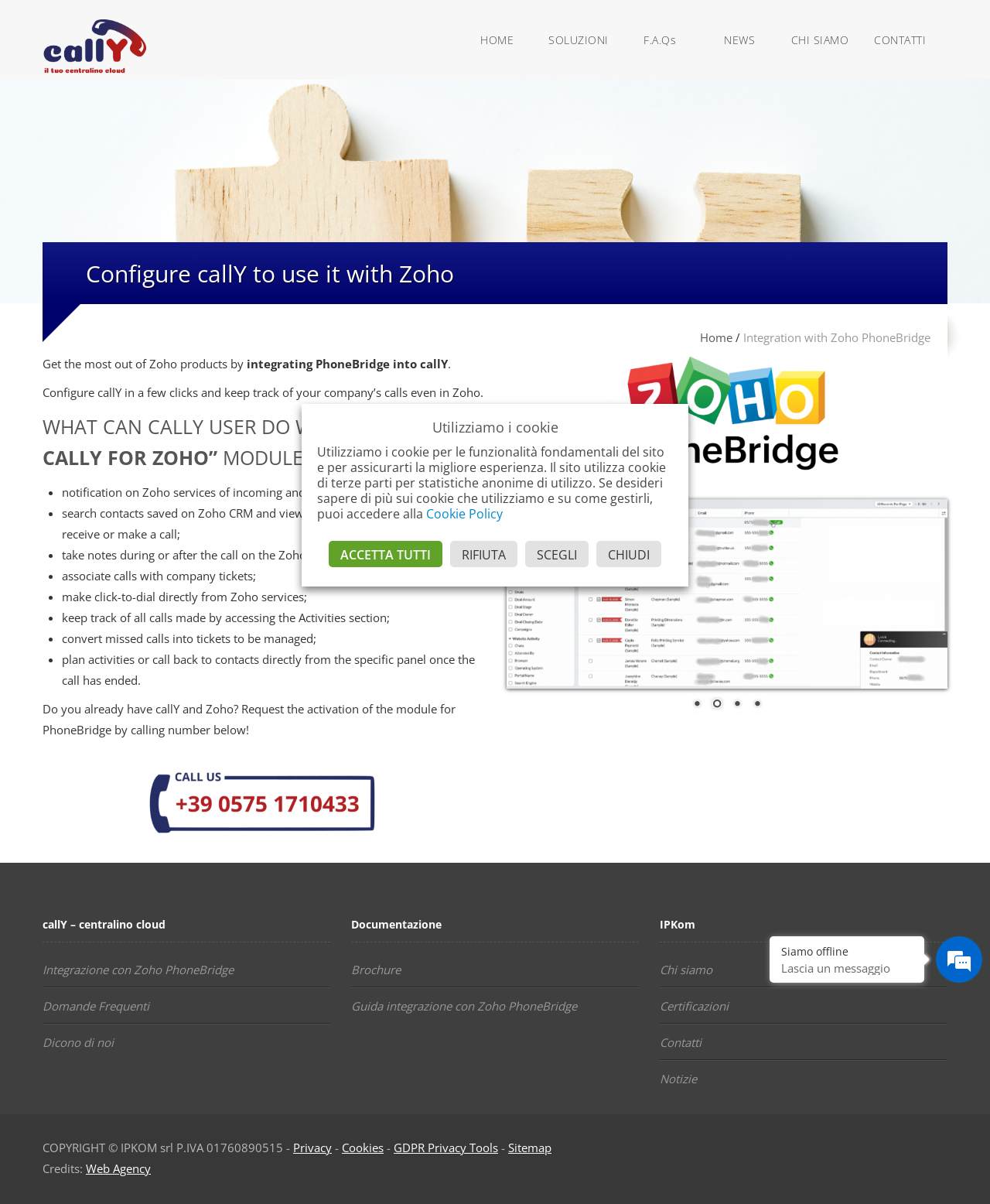Find the bounding box of the UI element described as: "F.A.Qs". The bounding box coordinates should be given as four float values between 0 and 1, i.e., [left, top, right, bottom].

[0.626, 0.0, 0.707, 0.066]